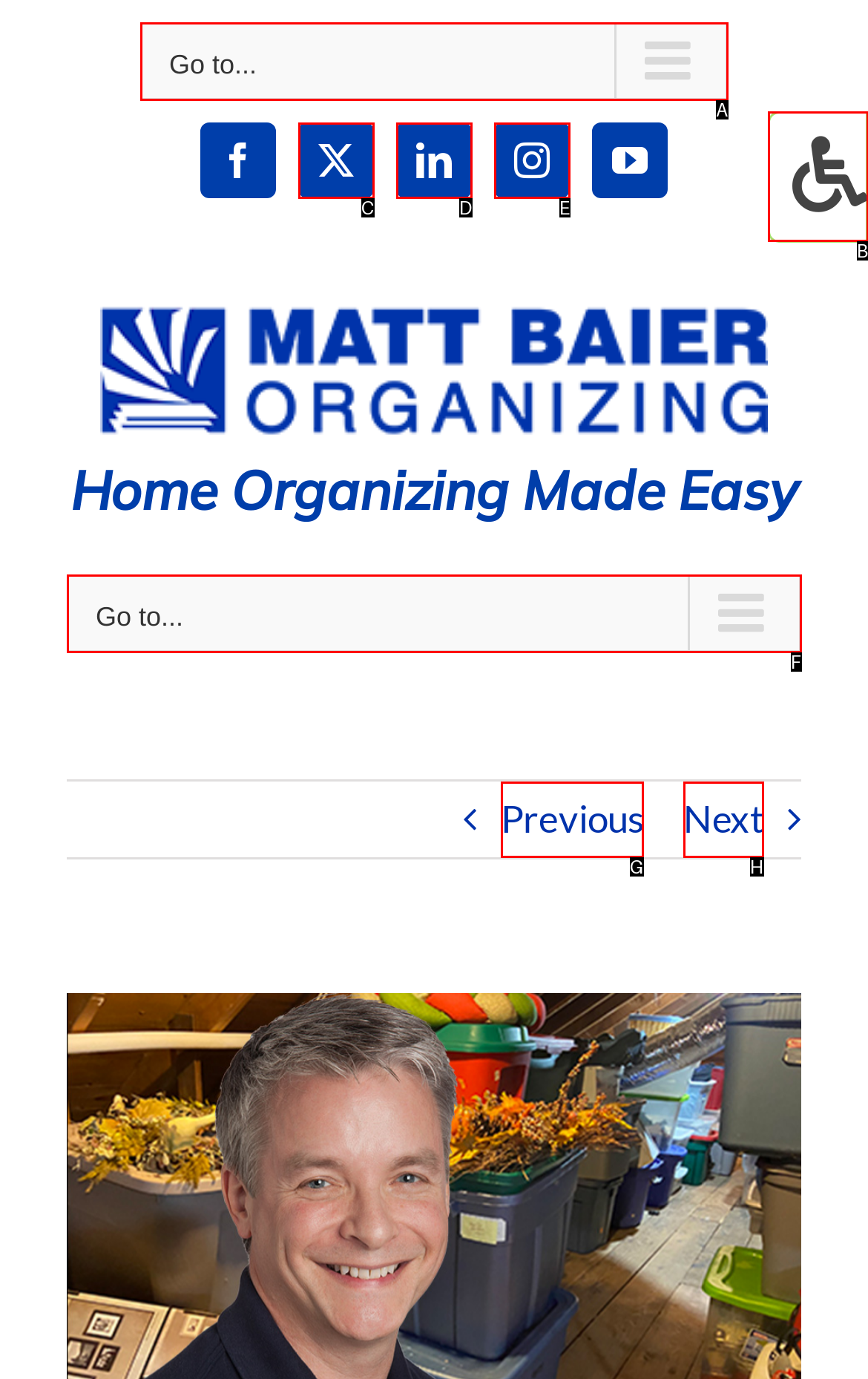Identify the letter of the UI element that corresponds to: Next
Respond with the letter of the option directly.

H